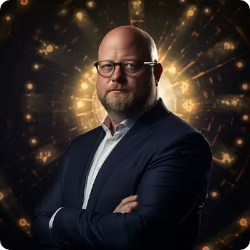Who is the individual in the image?
Refer to the image and provide a one-word or short phrase answer.

Circle CEO Jeremy Allaire